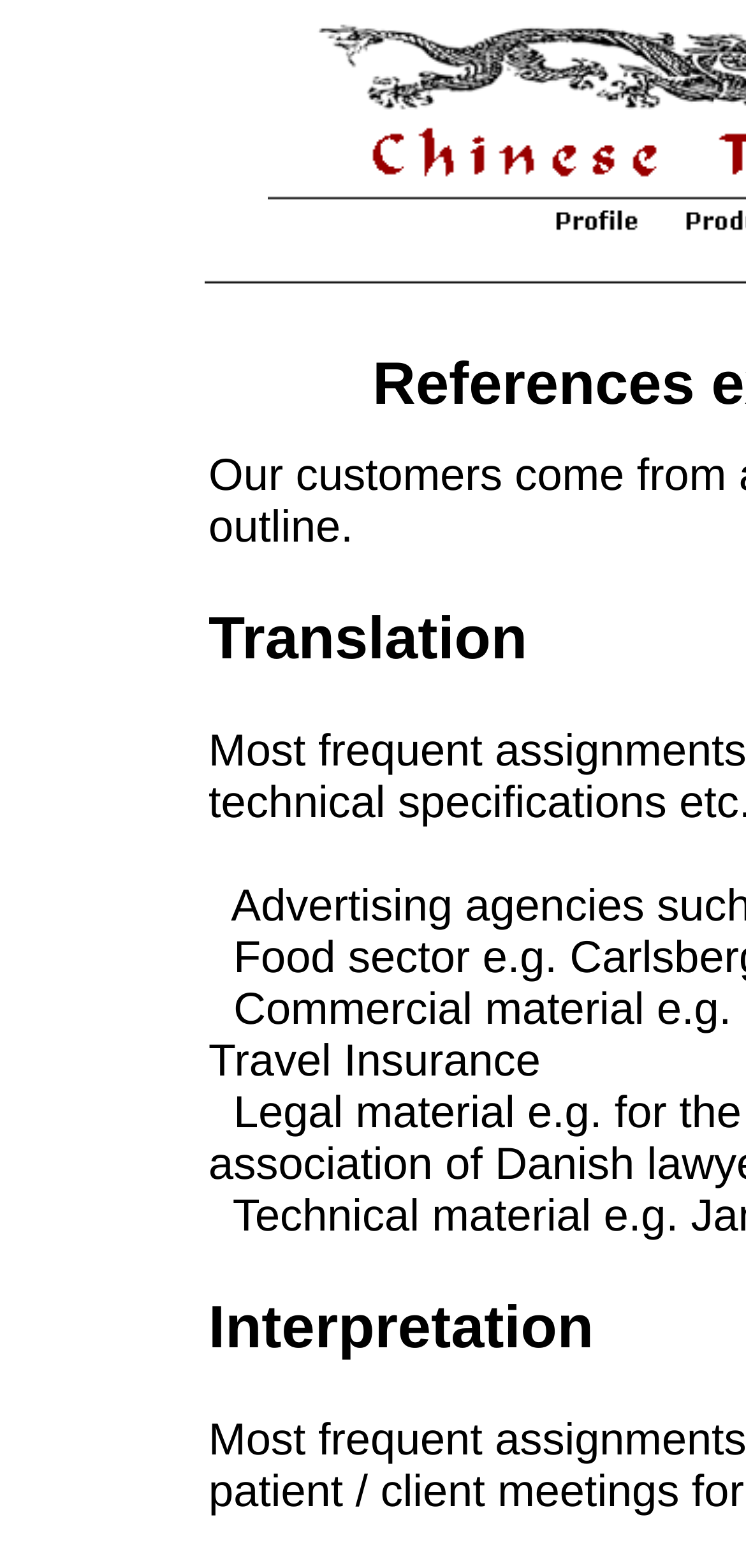Given the element description "alt="Go to front page"" in the screenshot, predict the bounding box coordinates of that UI element.

[0.718, 0.14, 0.885, 0.153]